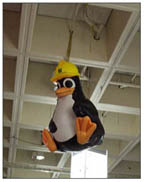Where is the penguin suspended from?
Answer the question with a single word or phrase derived from the image.

Ceiling